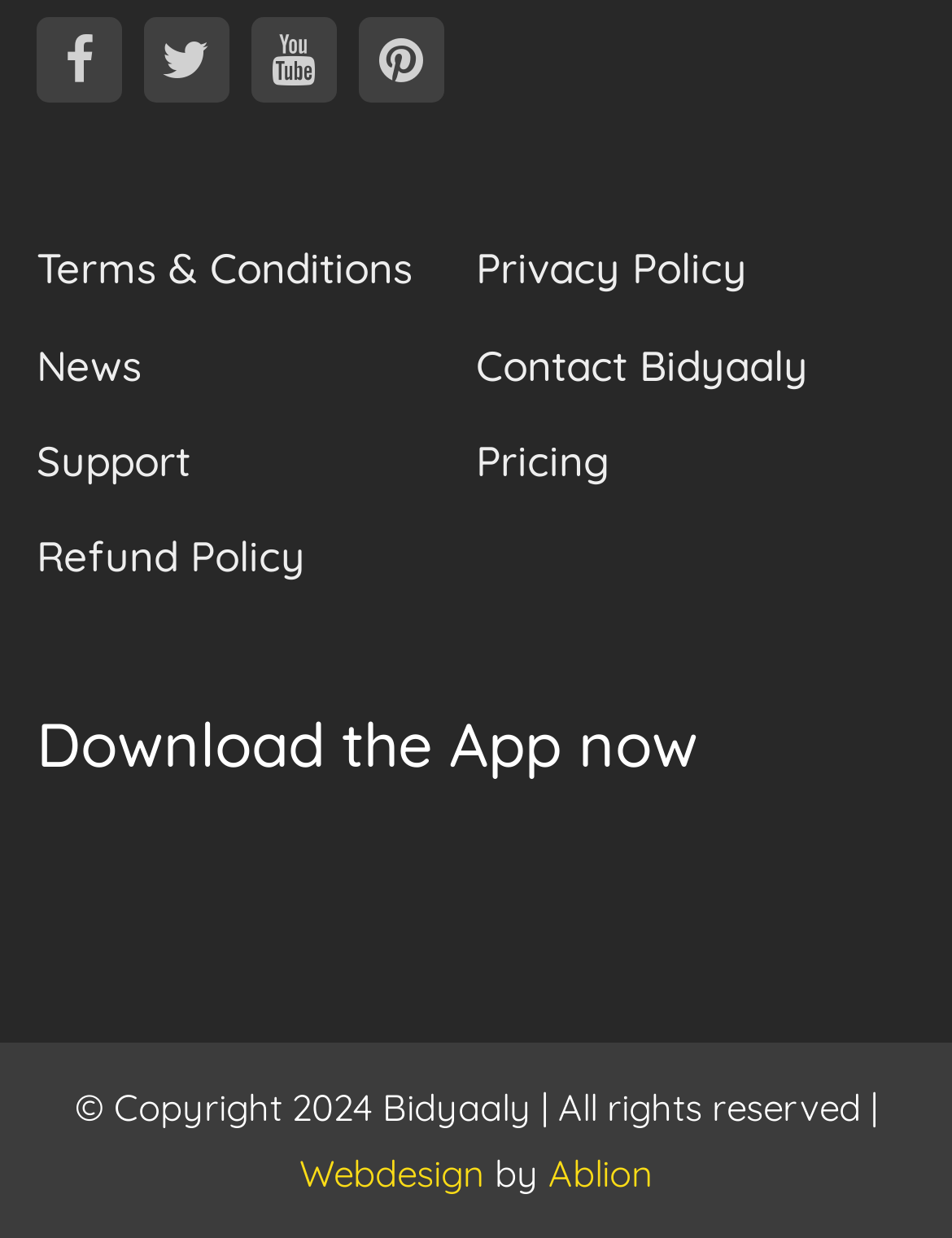Specify the bounding box coordinates of the element's area that should be clicked to execute the given instruction: "Contact Bidyaaly". The coordinates should be four float numbers between 0 and 1, i.e., [left, top, right, bottom].

[0.5, 0.273, 0.849, 0.315]